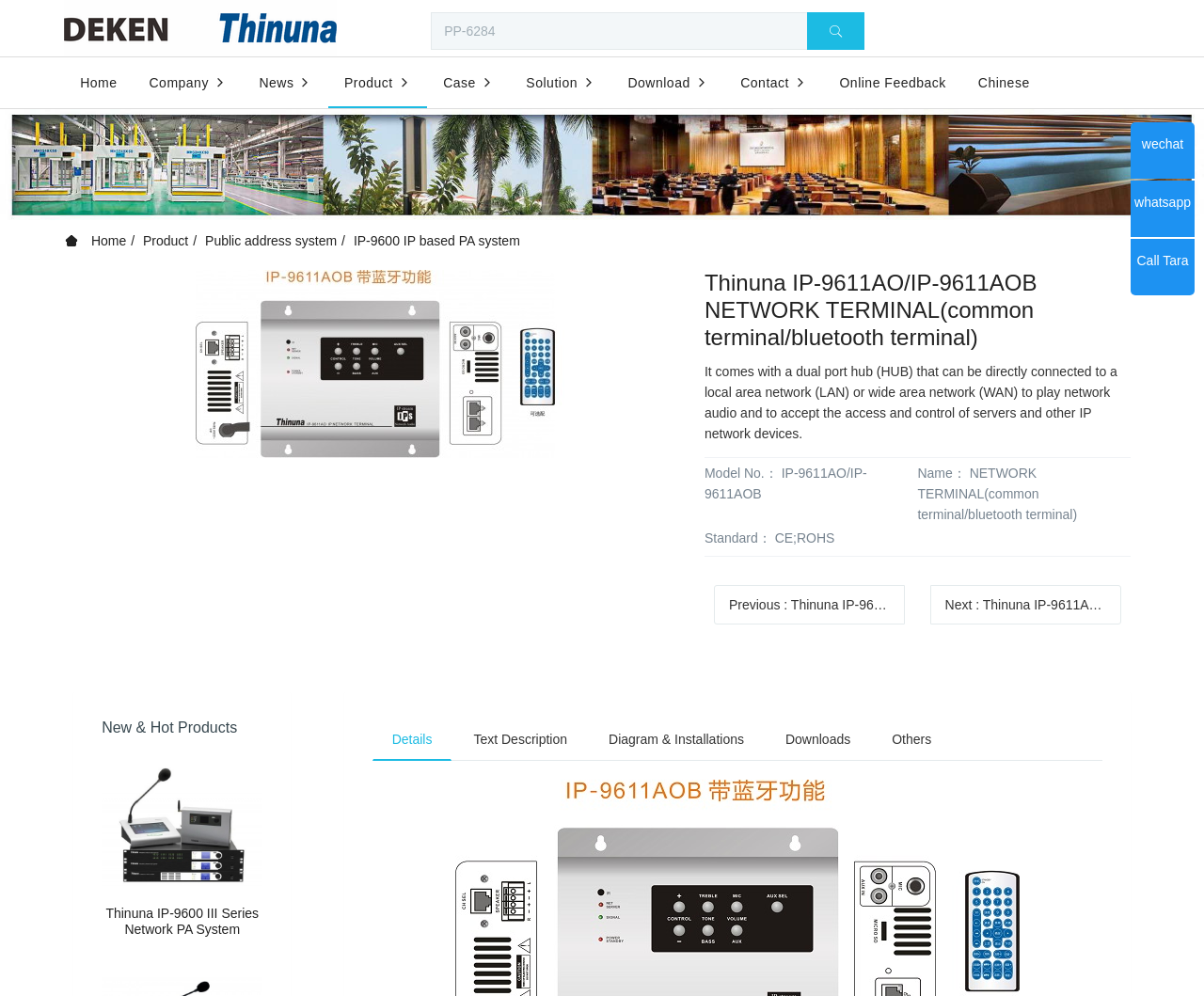Pinpoint the bounding box coordinates of the element to be clicked to execute the instruction: "Go to the home page".

[0.053, 0.058, 0.111, 0.109]